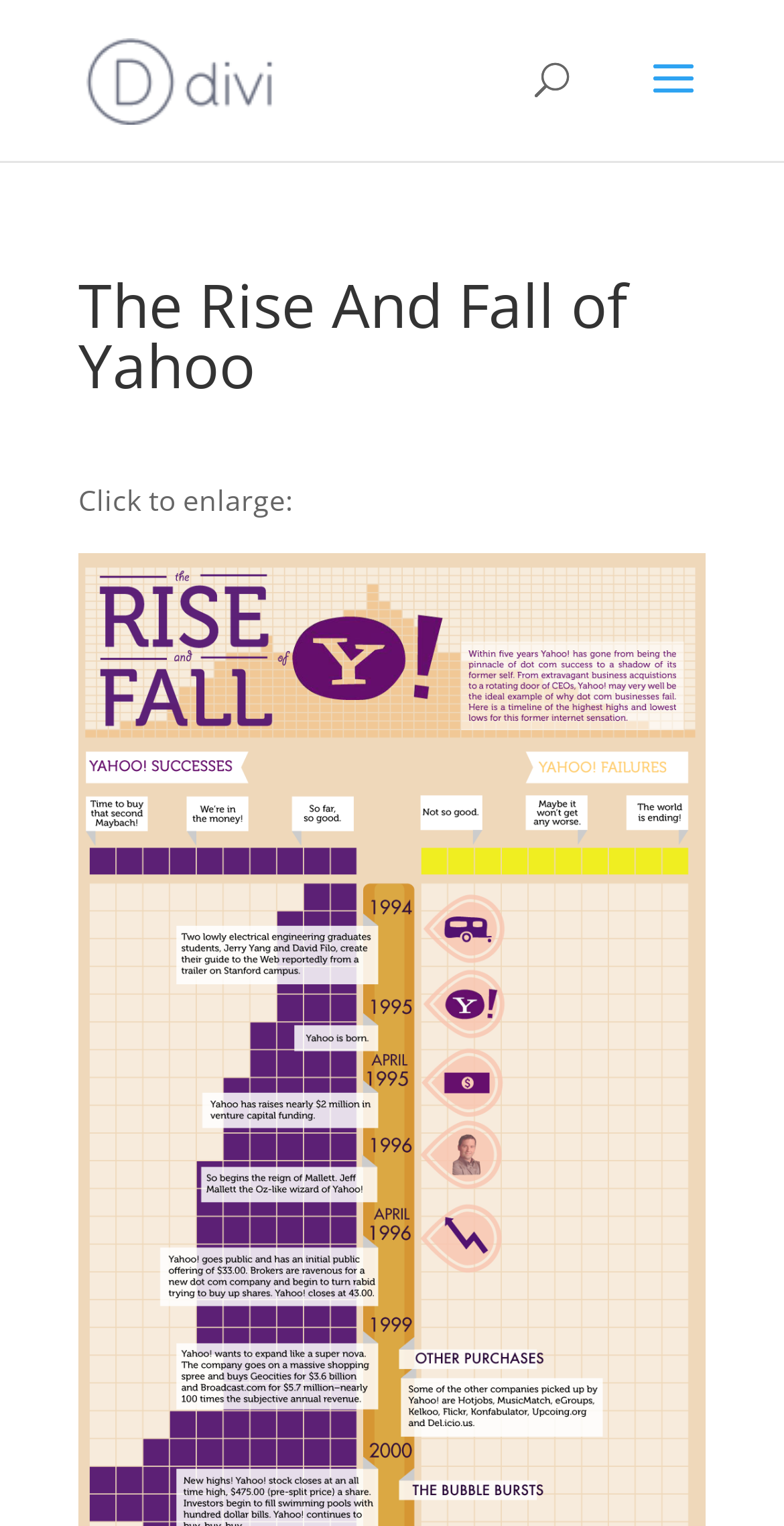Generate the text content of the main heading of the webpage.

The Rise And Fall of Yahoo